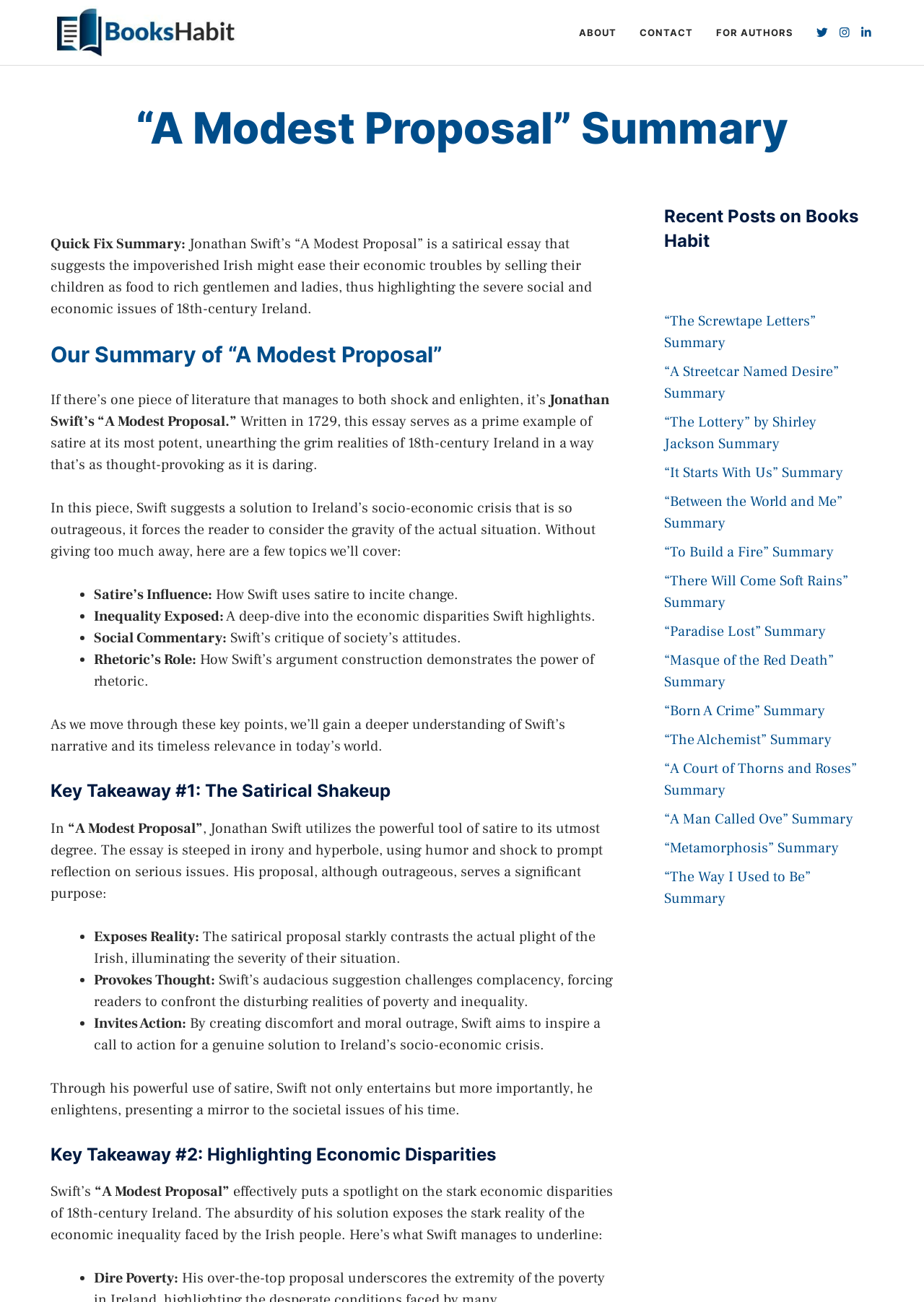Please locate the bounding box coordinates of the region I need to click to follow this instruction: "Click the 'ABOUT' link".

[0.614, 0.008, 0.68, 0.042]